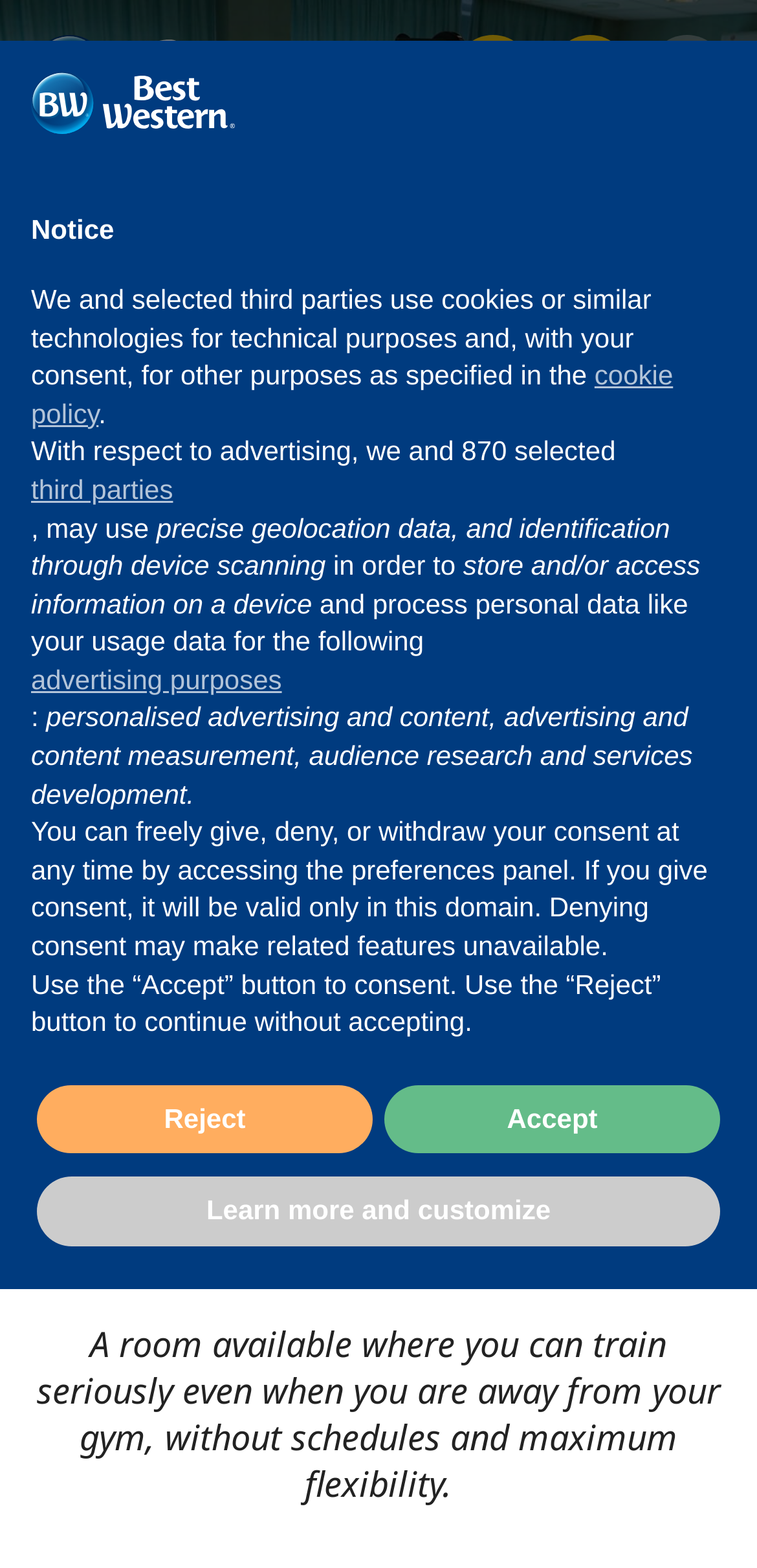Based on the image, please elaborate on the answer to the following question:
What is the check-in date?

I found the answer by looking at the static text element with the text '13 June 2024' which is located near the 'Check In' text and a textbox, suggesting that it is the check-in date.